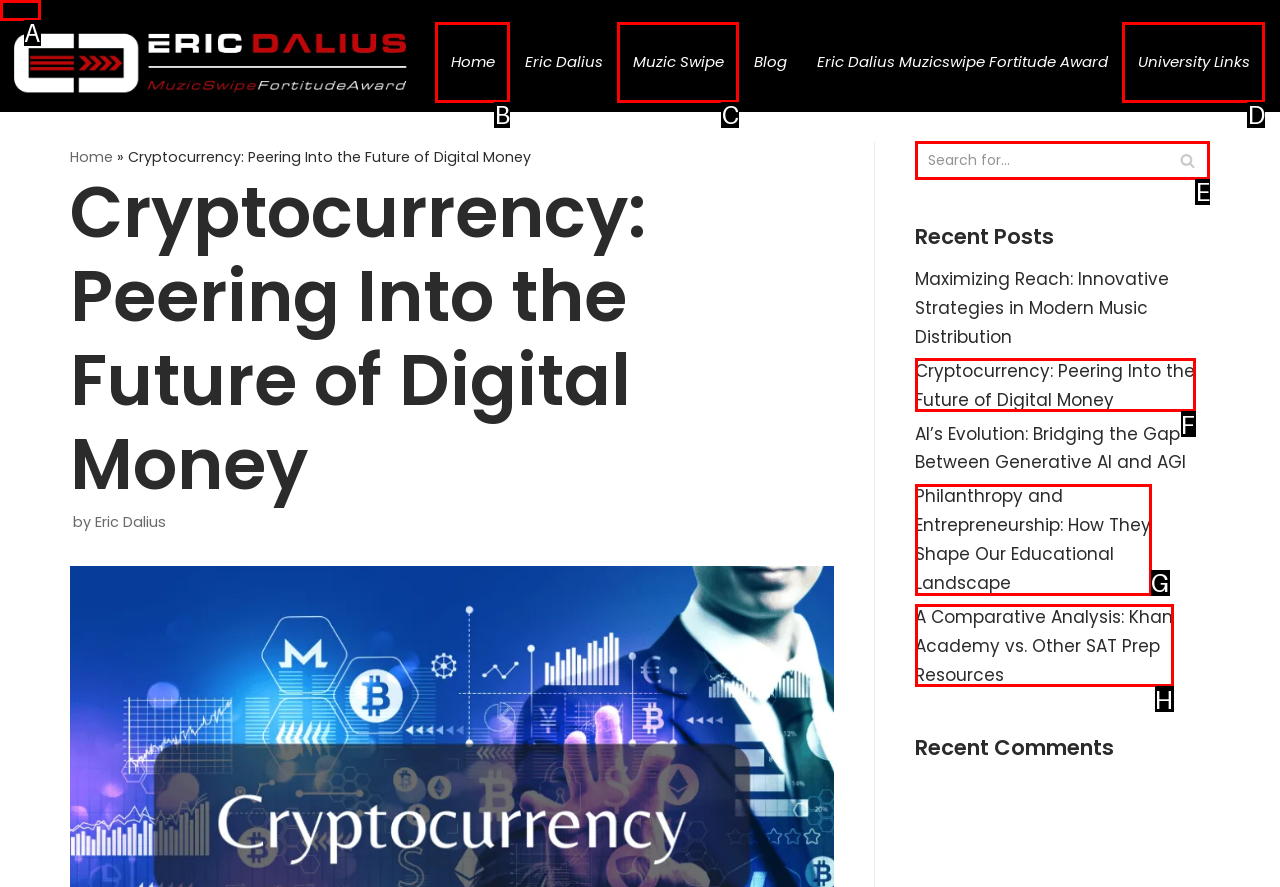Identify which lettered option to click to carry out the task: Search for something. Provide the letter as your answer.

E